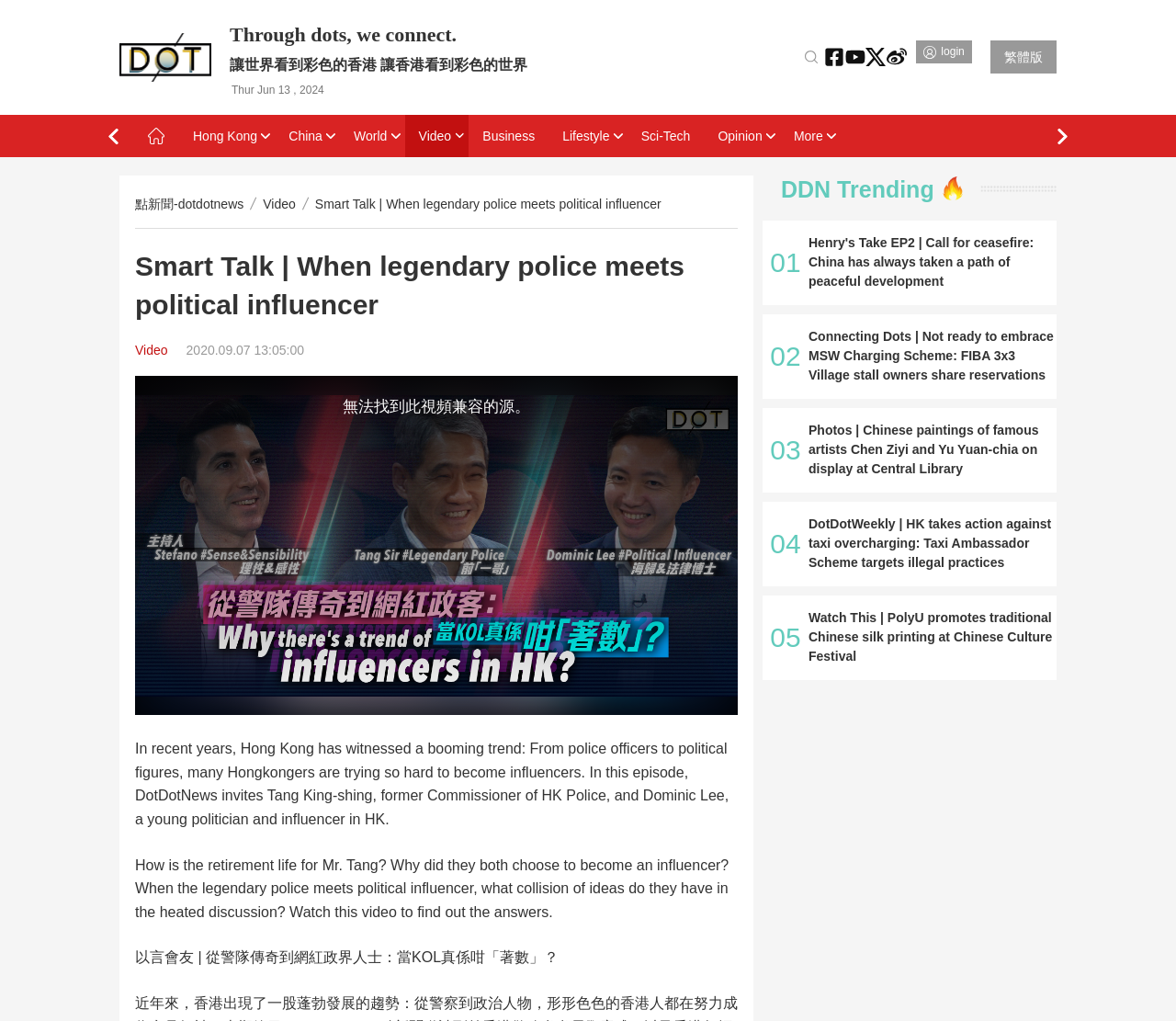Generate the text of the webpage's primary heading.

Smart Talk | When legendary police meets political influencer